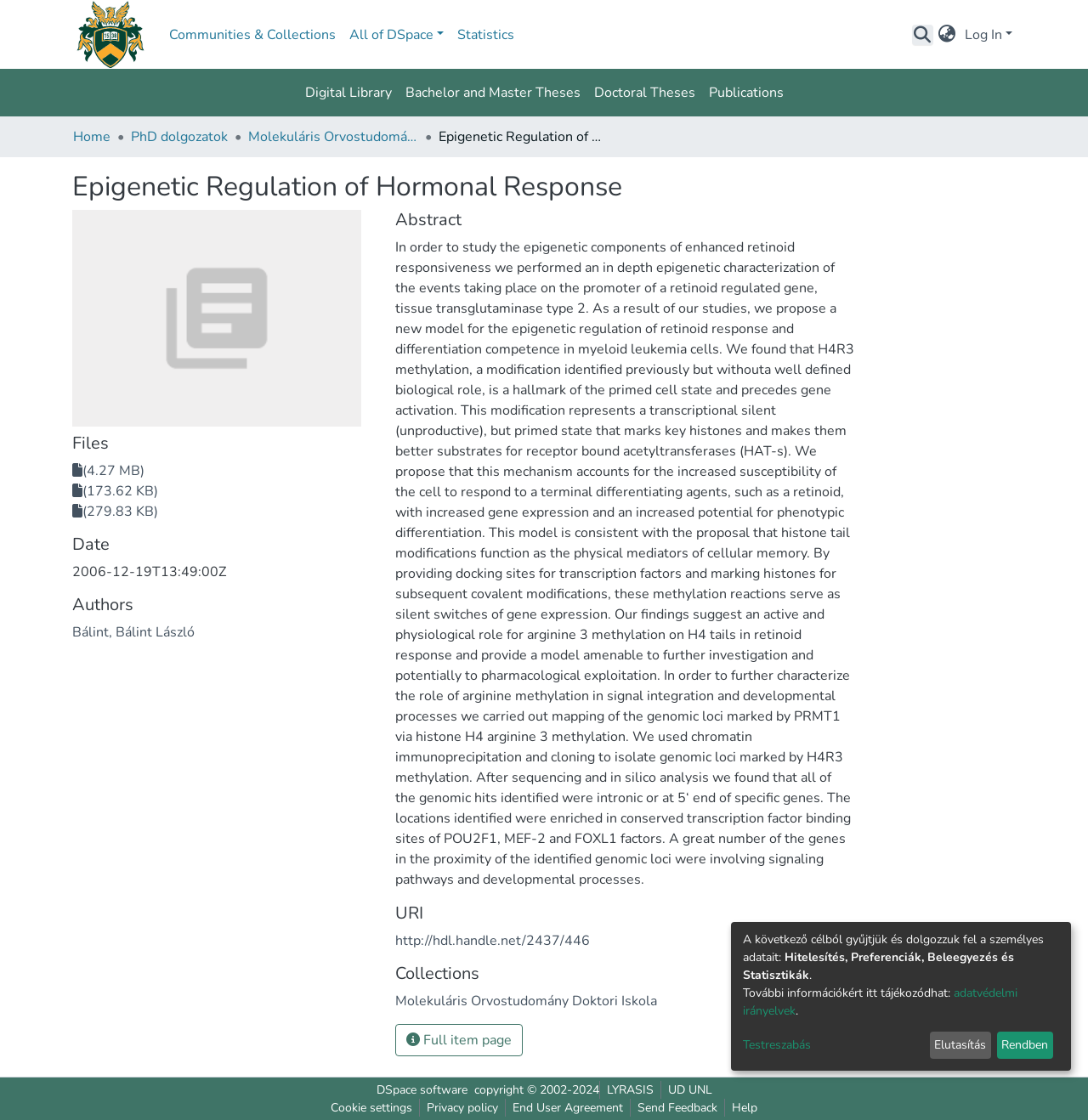Please locate the bounding box coordinates of the element that should be clicked to complete the given instruction: "Log in to the system".

[0.884, 0.022, 0.934, 0.039]